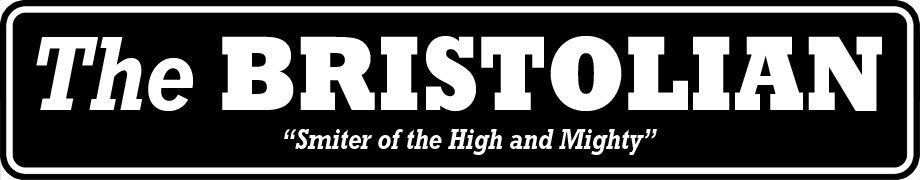Carefully observe the image and respond to the question with a detailed answer:
What is the tone of the publication?

The caption describes the publication's approach to reporting as satirical and unflinching, suggesting that the tone of the publication is satirical and critical.